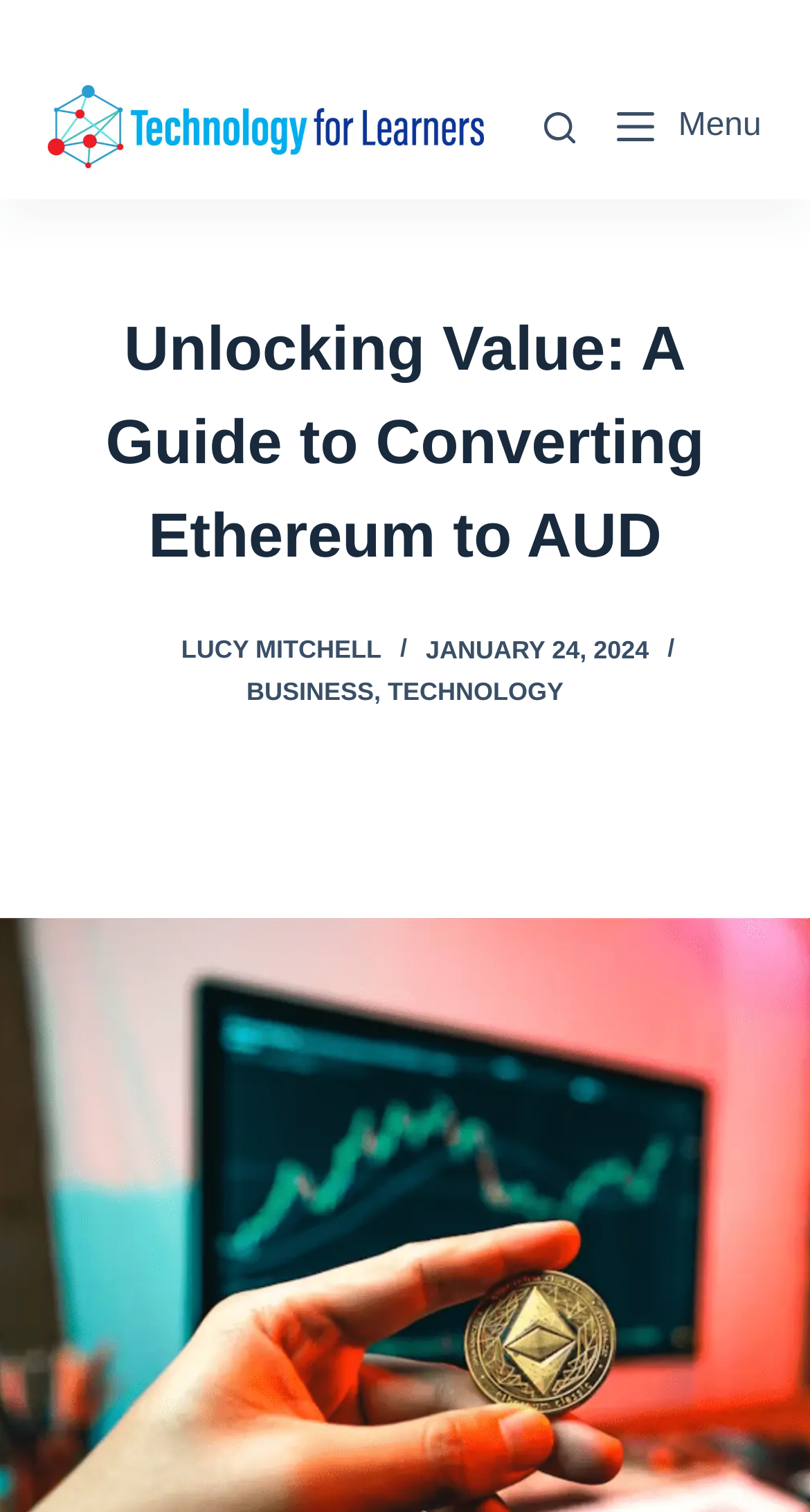Identify the bounding box coordinates of the element that should be clicked to fulfill this task: "Read the article by Lucy Mitchell". The coordinates should be provided as four float numbers between 0 and 1, i.e., [left, top, right, bottom].

[0.144, 0.412, 0.208, 0.447]